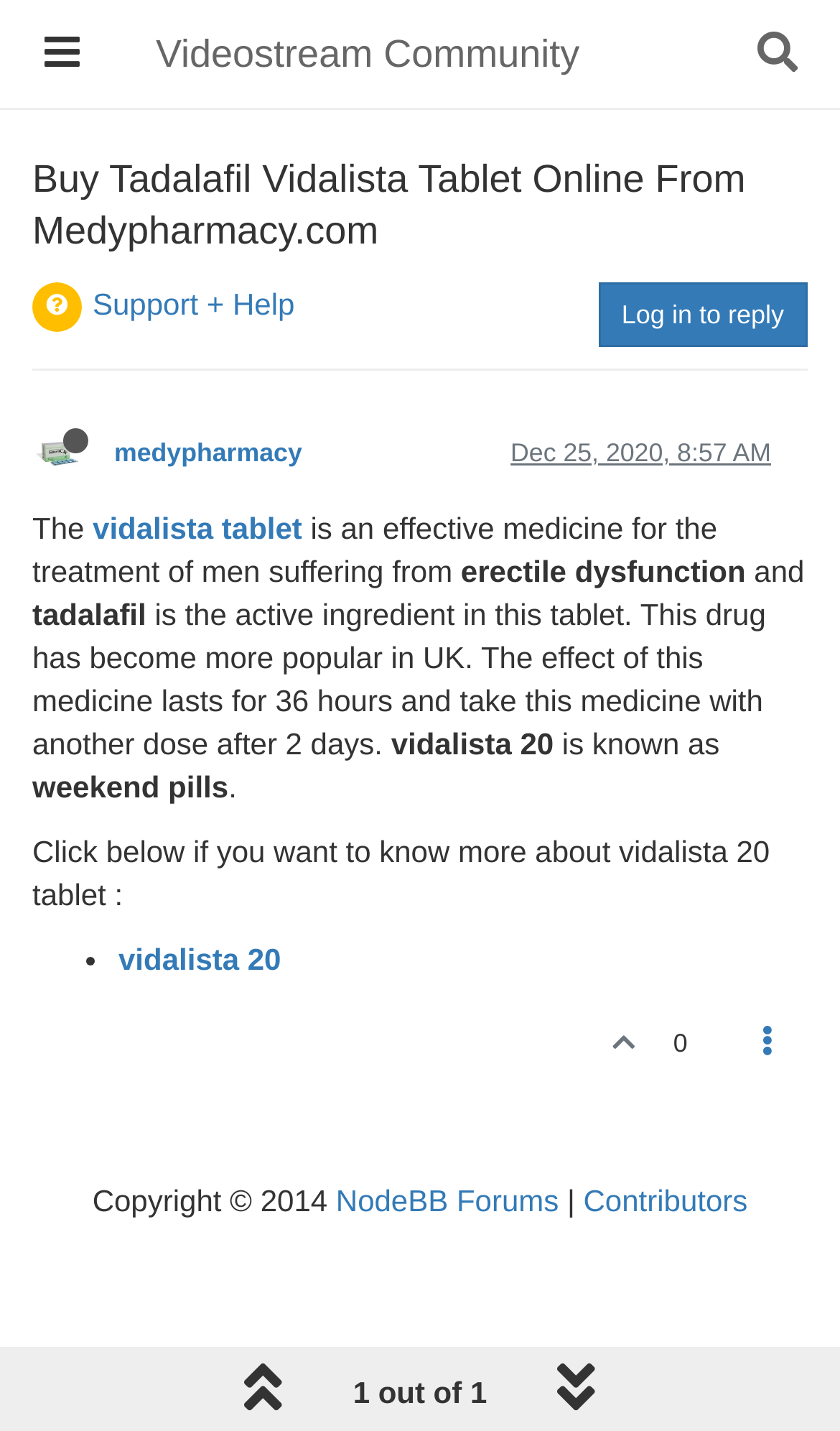Please locate the UI element described by "Contributors" and provide its bounding box coordinates.

[0.694, 0.827, 0.89, 0.851]